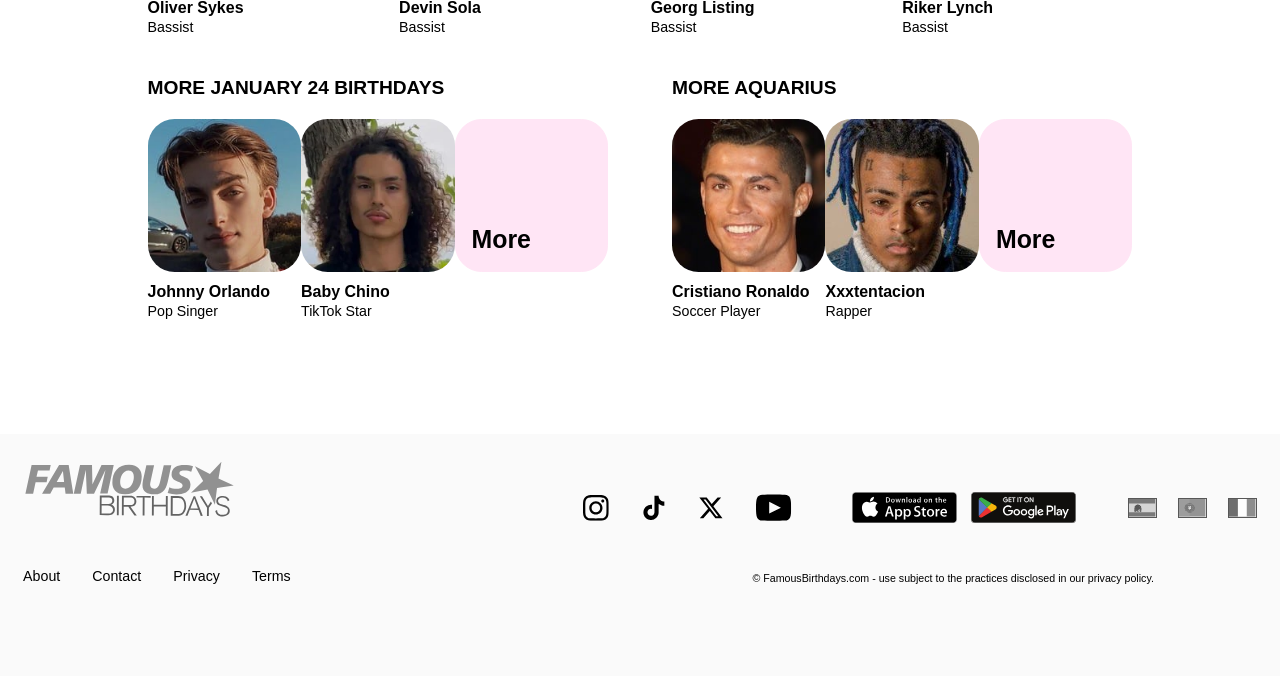Pinpoint the bounding box coordinates of the clickable element to carry out the following instruction: "Check Johnny Orlando's profile."

[0.115, 0.176, 0.235, 0.473]